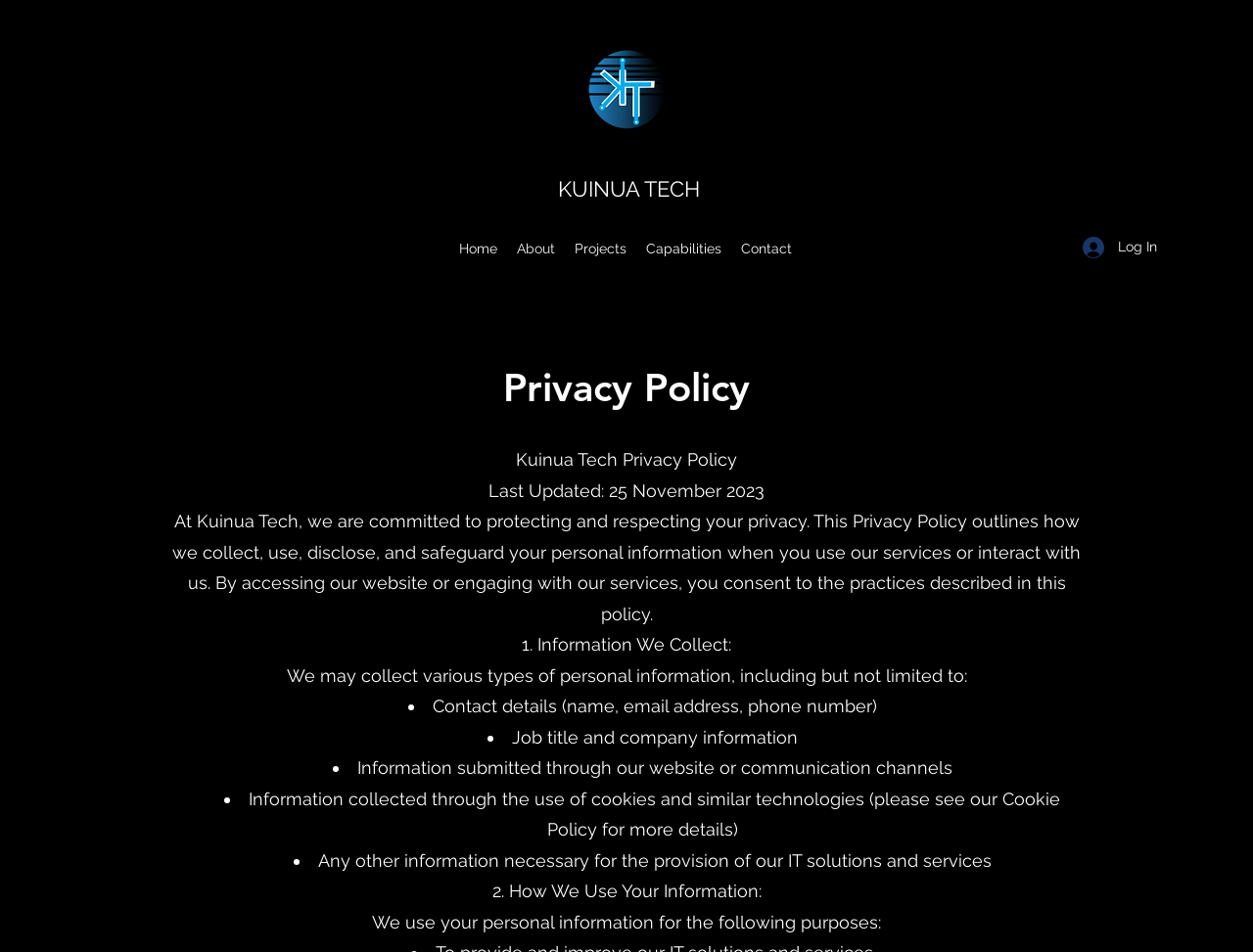What type of information is collected by Kuinua Tech?
Based on the image, answer the question with a single word or brief phrase.

Personal information